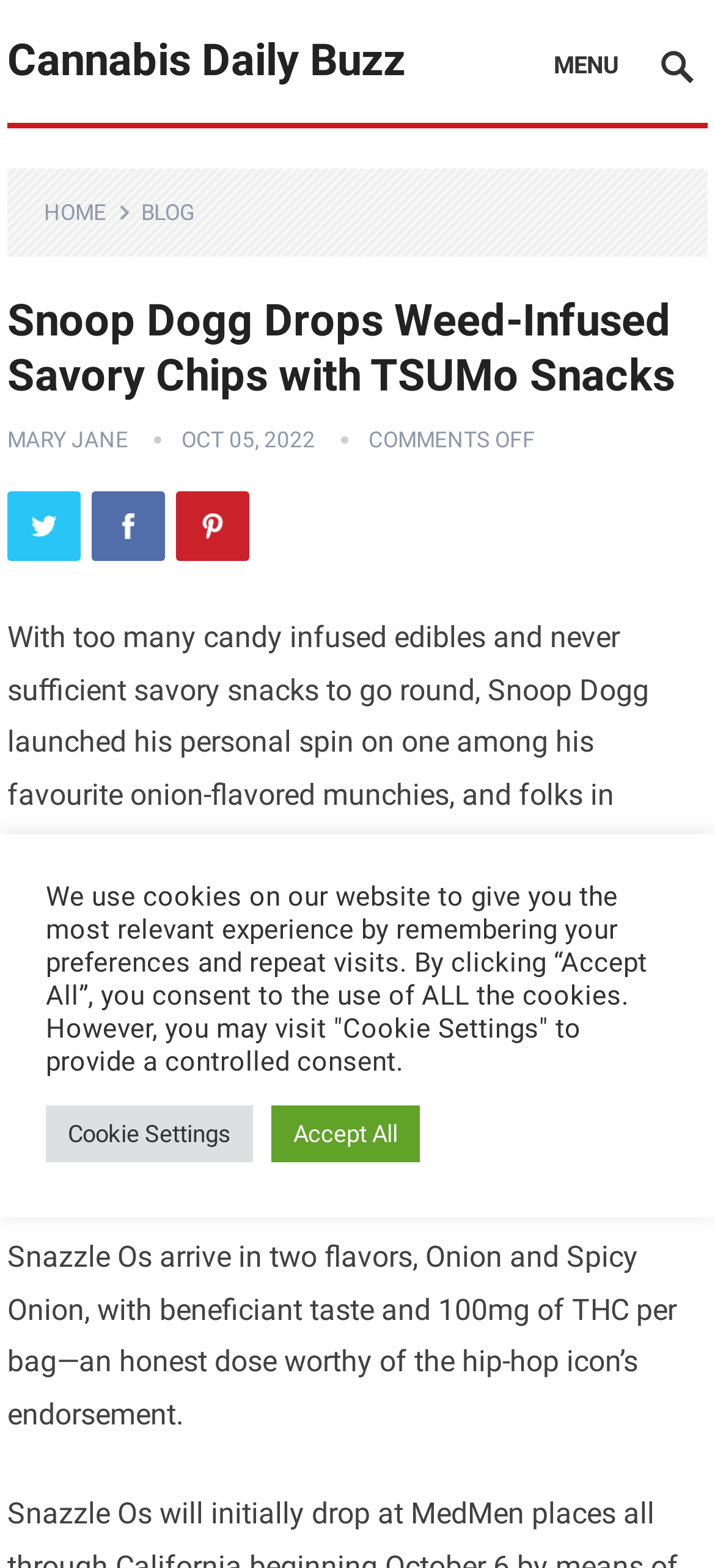Where will Snazzle Os debut in early October 2022?
Based on the visual details in the image, please answer the question thoroughly.

The webpage states that Snazzle Os will debut at Corridor of Flowers and MedMen in California in early October 2022, as mentioned in the paragraph 'In collaboration with TSUMo Snacks, Snoop Dogg is launching Snazzle Os, a brand new line of cannabis-infused, onion-flavored O-shaped chips, to debut at Corridor of Flowers and MedMen in California in early October 2022...'.